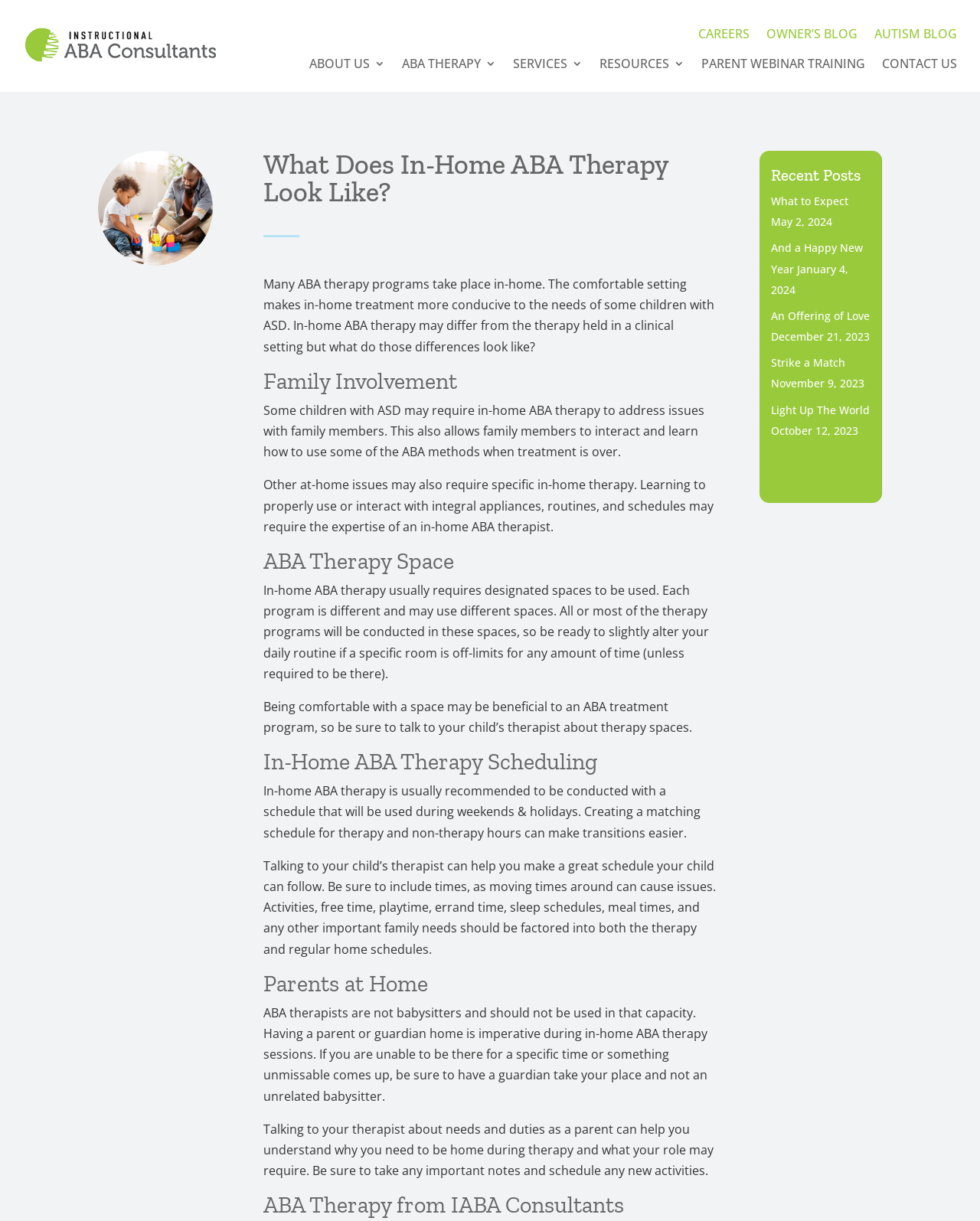Determine the bounding box coordinates for the region that must be clicked to execute the following instruction: "Explore the 'RESOURCES 3' section".

[0.612, 0.048, 0.698, 0.061]